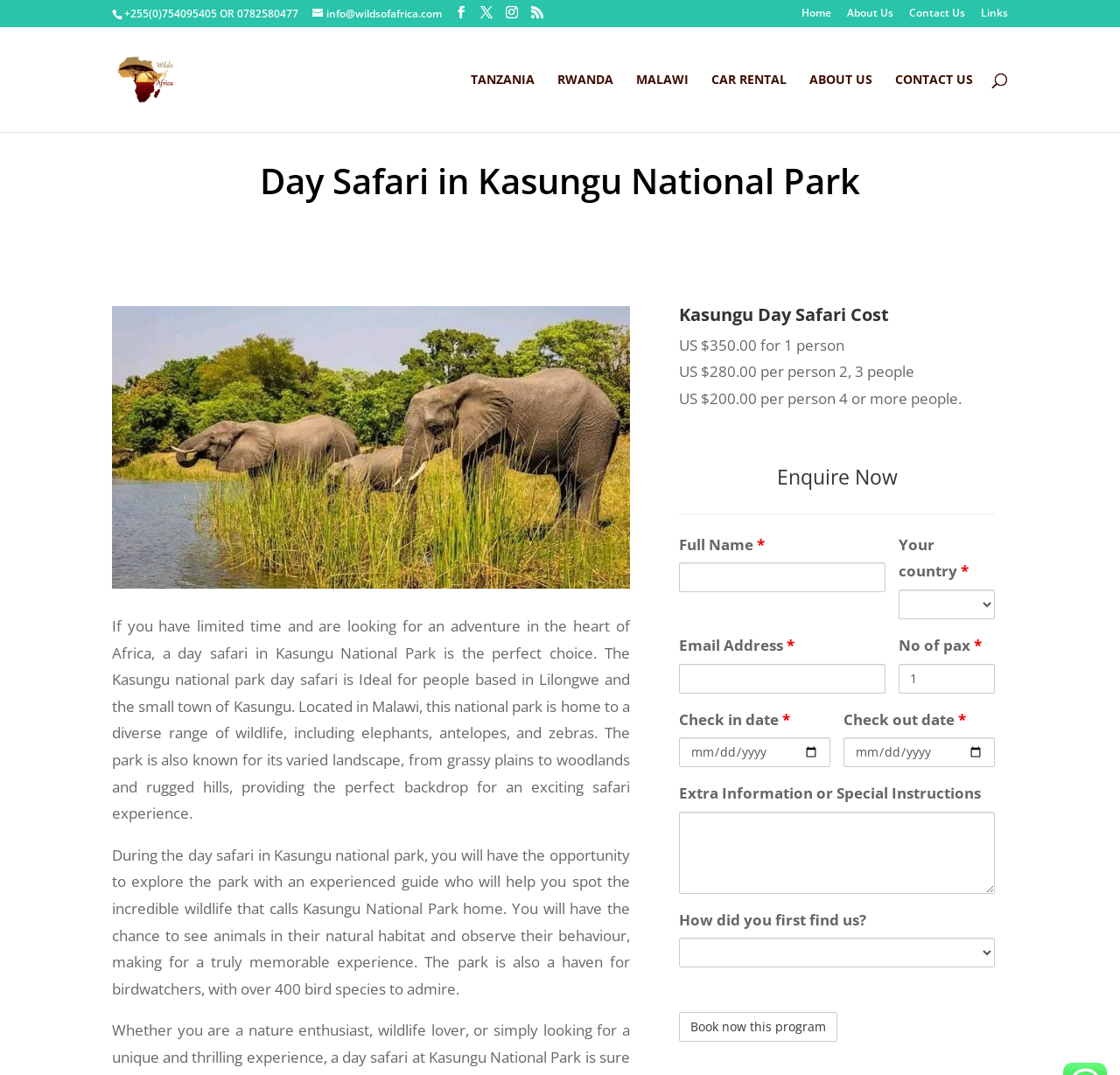Can you find the bounding box coordinates of the area I should click to execute the following instruction: "Contact us"?

[0.812, 0.007, 0.862, 0.024]